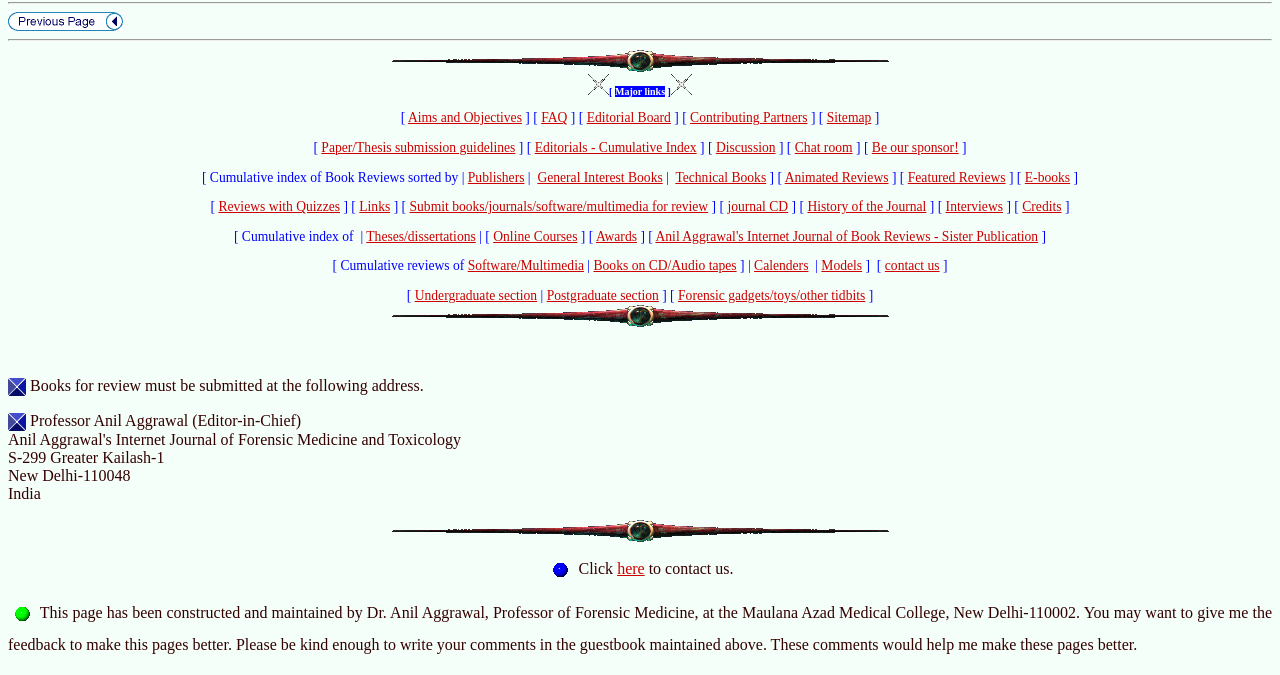Answer with a single word or phrase: 
What is the purpose of the link 'Submit books/journals/software/multimedia for review'?

to submit books/journals/software/multimedia for review